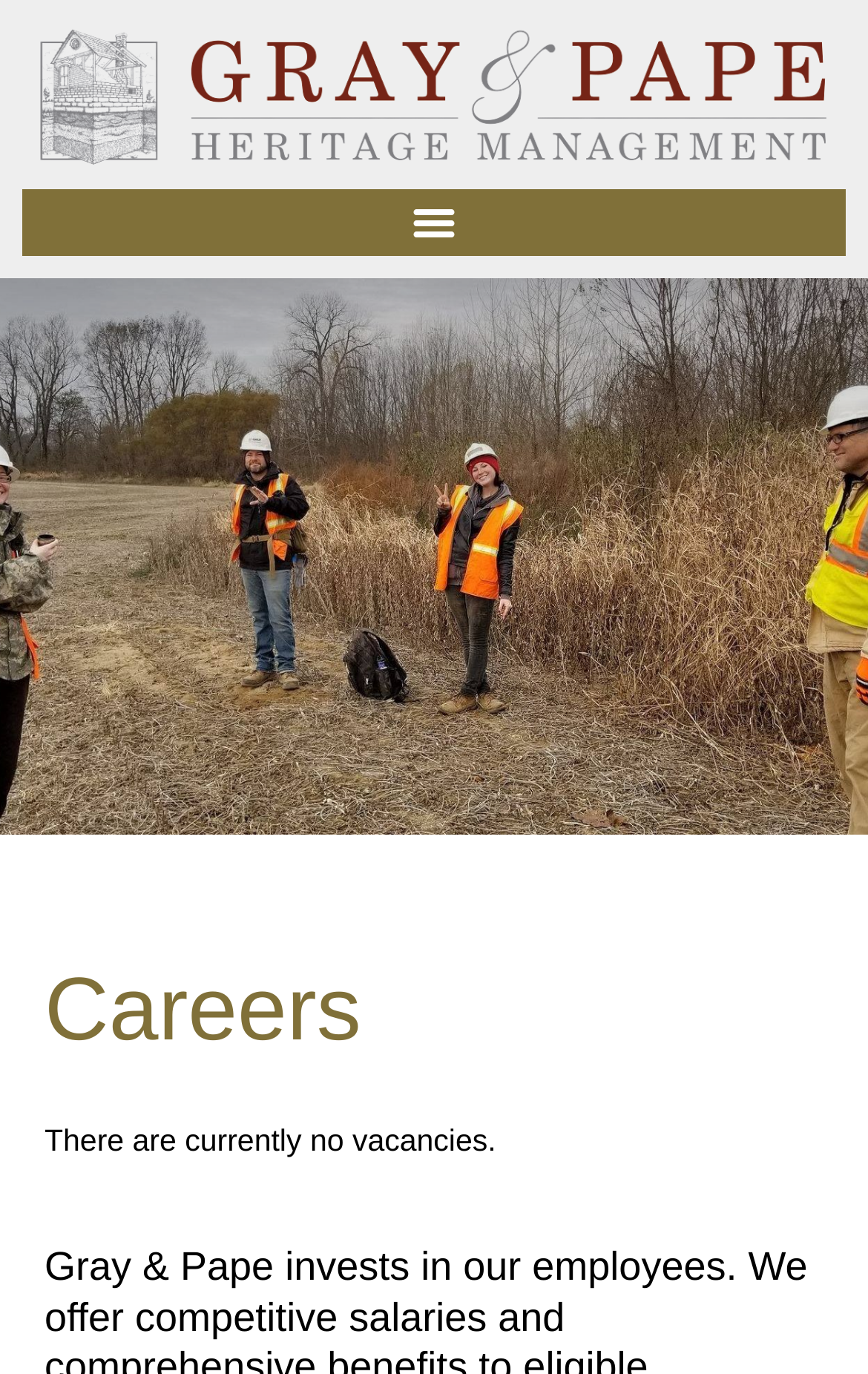Find the bounding box of the element with the following description: "Menu". The coordinates must be four float numbers between 0 and 1, formatted as [left, top, right, bottom].

[0.462, 0.138, 0.538, 0.187]